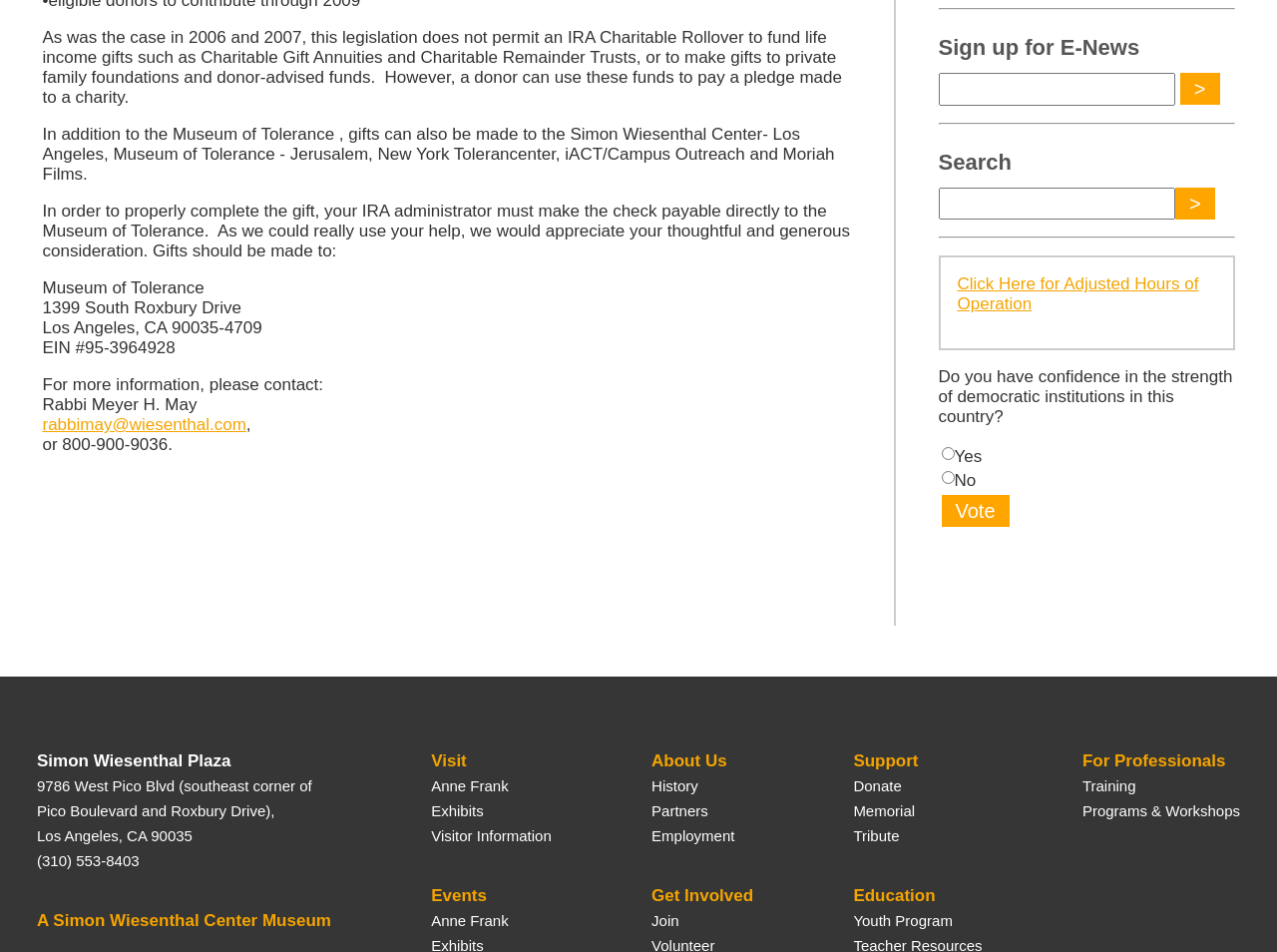Give a one-word or short-phrase answer to the following question: 
What is the purpose of the IRA Charitable Rollover?

To fund charitable gifts